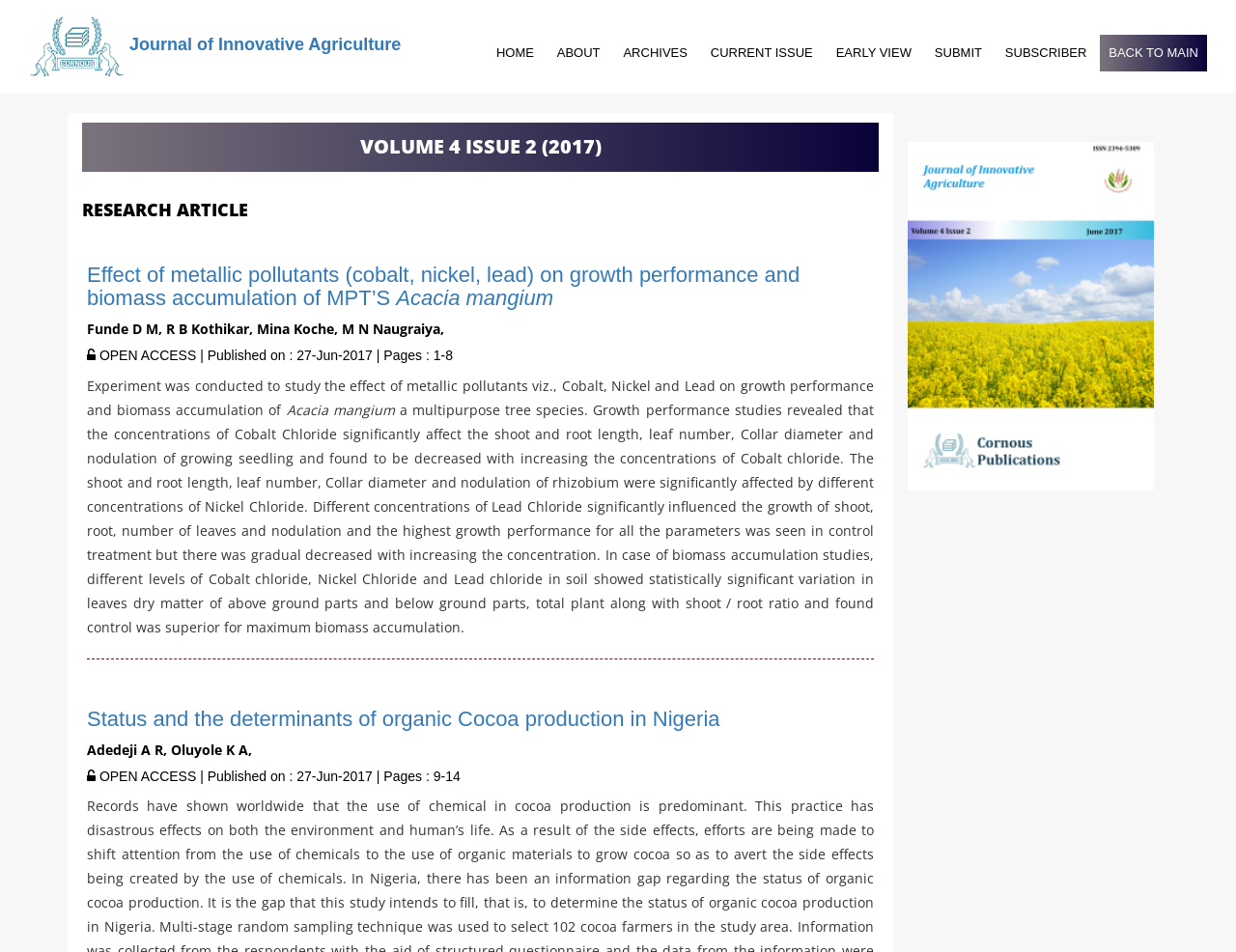Refer to the image and provide a thorough answer to this question:
What is the current issue of the journal?

The current issue of the journal is Volume 4 Issue 2, which is indicated by the heading 'VOLUME 4 ISSUE 2 (2017)' on the webpage.